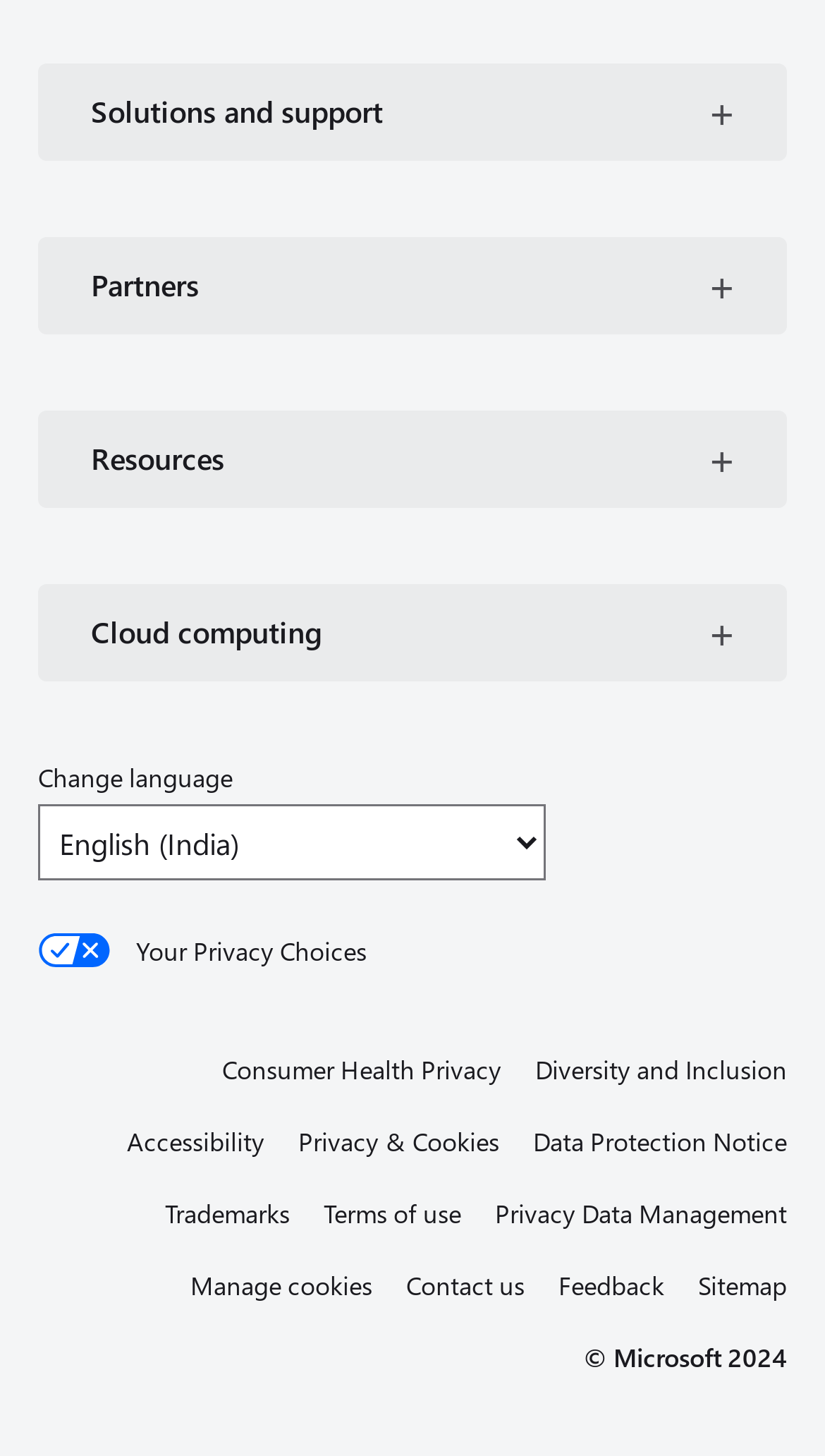Please identify the bounding box coordinates of the element's region that should be clicked to execute the following instruction: "Contact us". The bounding box coordinates must be four float numbers between 0 and 1, i.e., [left, top, right, bottom].

[0.492, 0.866, 0.636, 0.898]